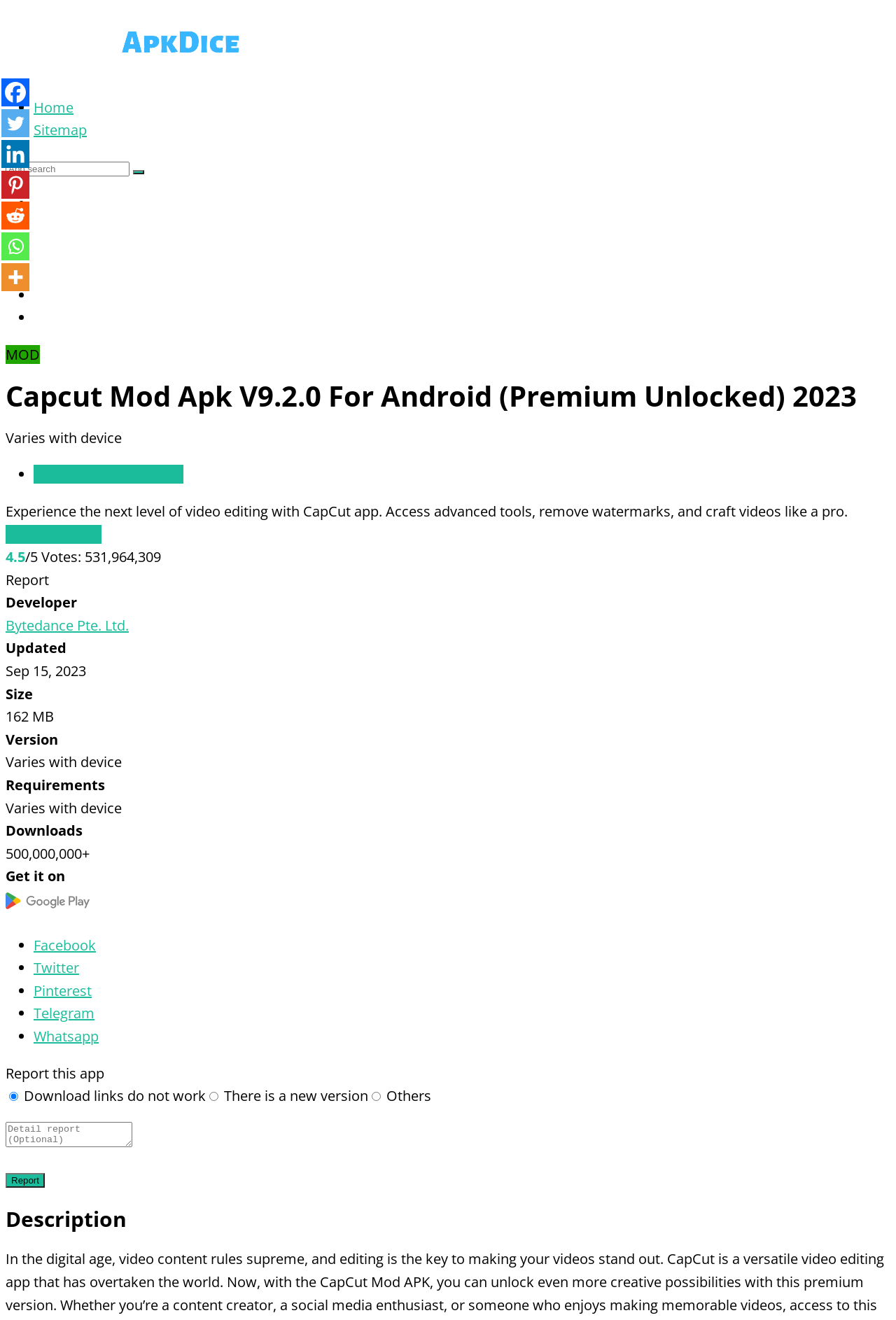Identify the bounding box coordinates of the clickable region required to complete the instruction: "Report this app". The coordinates should be given as four float numbers within the range of 0 and 1, i.e., [left, top, right, bottom].

[0.006, 0.806, 0.116, 0.82]